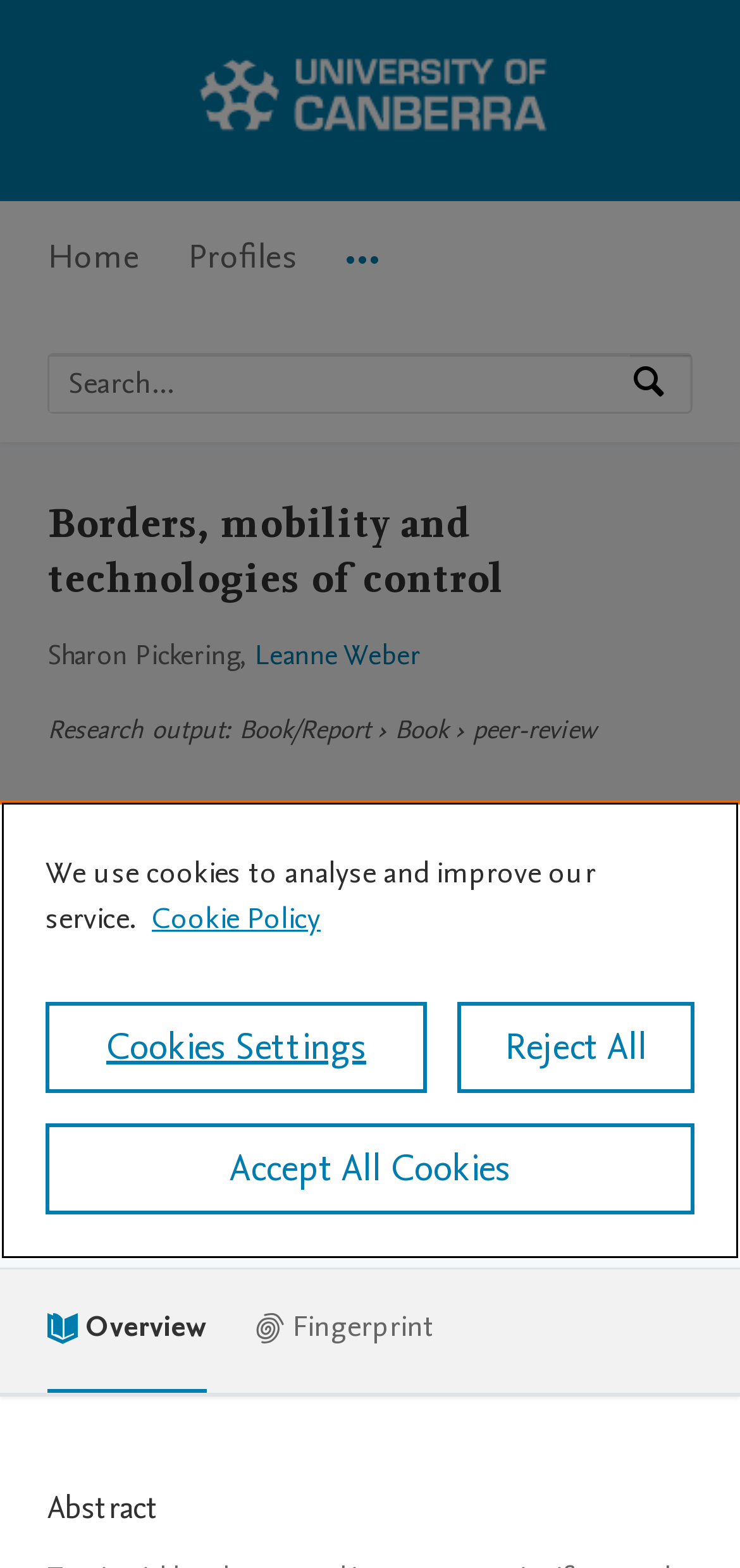Identify the bounding box coordinates of the clickable section necessary to follow the following instruction: "Go to University of Canberra Research Portal Home". The coordinates should be presented as four float numbers from 0 to 1, i.e., [left, top, right, bottom].

[0.231, 0.077, 0.769, 0.104]